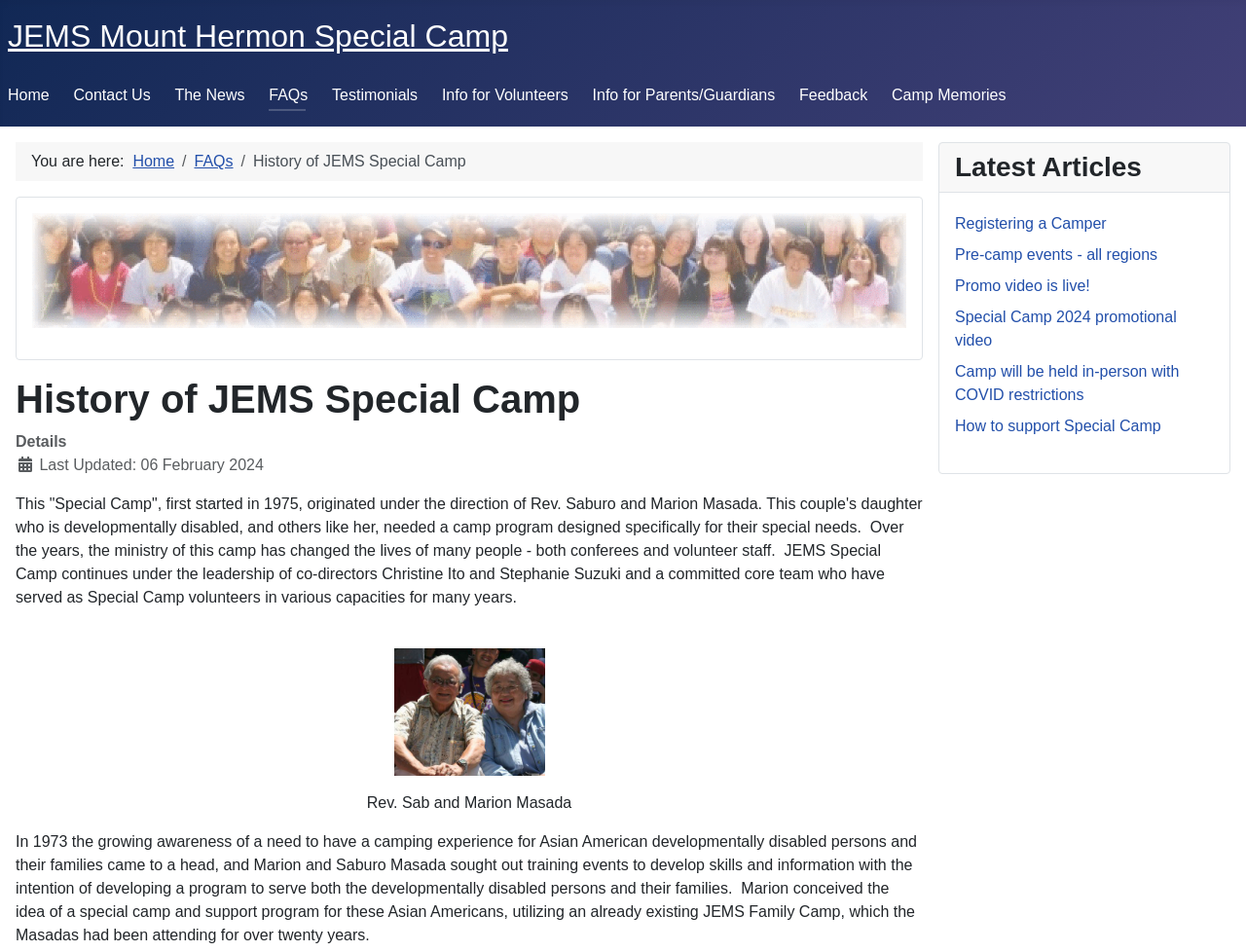Please find the bounding box coordinates (top-left x, top-left y, bottom-right x, bottom-right y) in the screenshot for the UI element described as follows: Info for Volunteers

[0.355, 0.091, 0.456, 0.108]